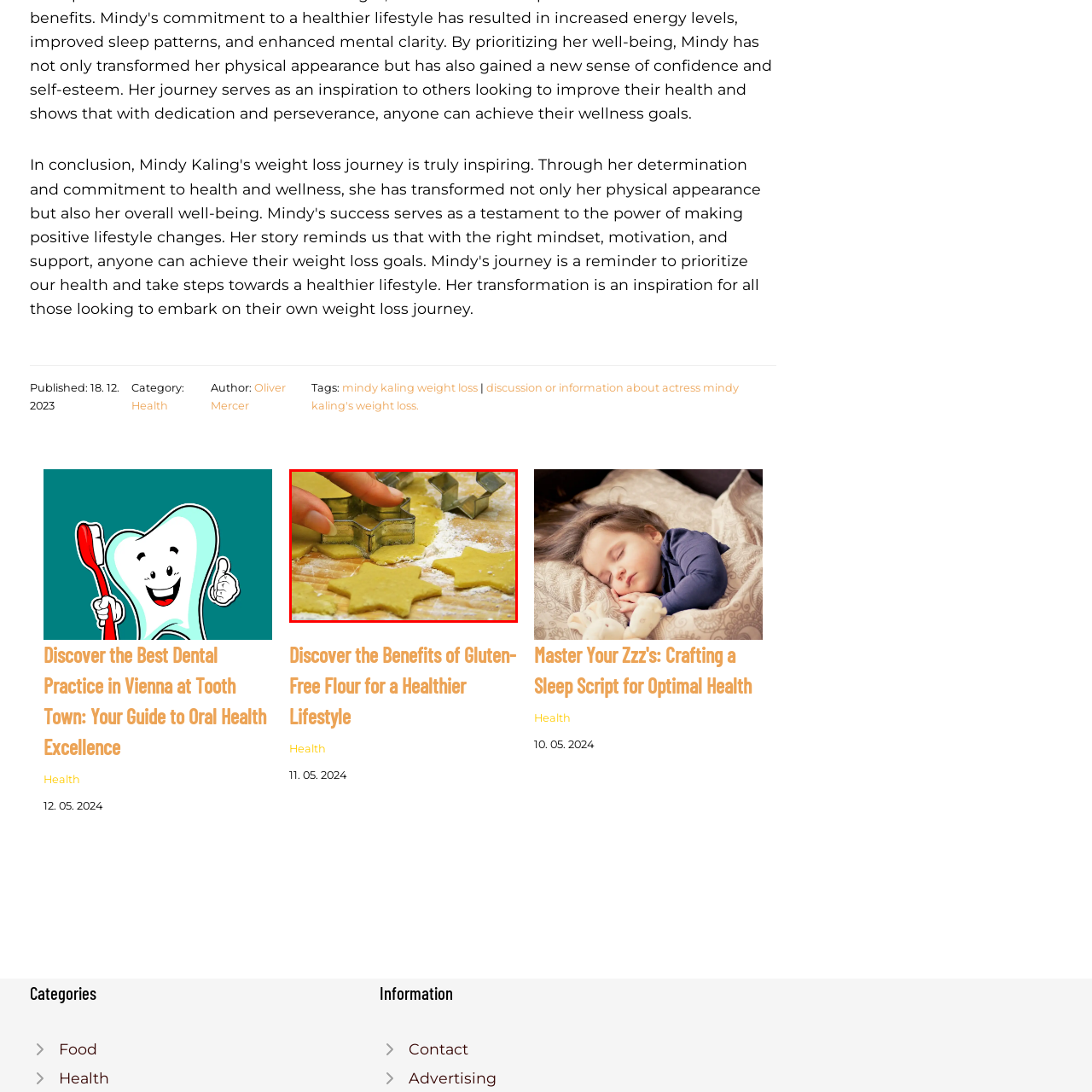Write a detailed description of the image enclosed in the red-bordered box.

In this delightful kitchen scene, a hand is gently pressing down a metal star-shaped cookie cutter onto a sheet of rolled-out dough, shaping it into festive star cookies. Surrounding the cutter are several freshly cut star shapes, dusted with a light sprinkle of flour that adds a rustic charm to the setting. The countertop is wooden, providing a warm backdrop for the baking activity. This image captures the essence of holiday baking, evoking feelings of creativity and joy as one prepares to make delicious treats, perfect for special occasions or family gatherings. The scene embodies the fun and artistry of cooking, celebrating the process of crafting delightful, homemade snacks.